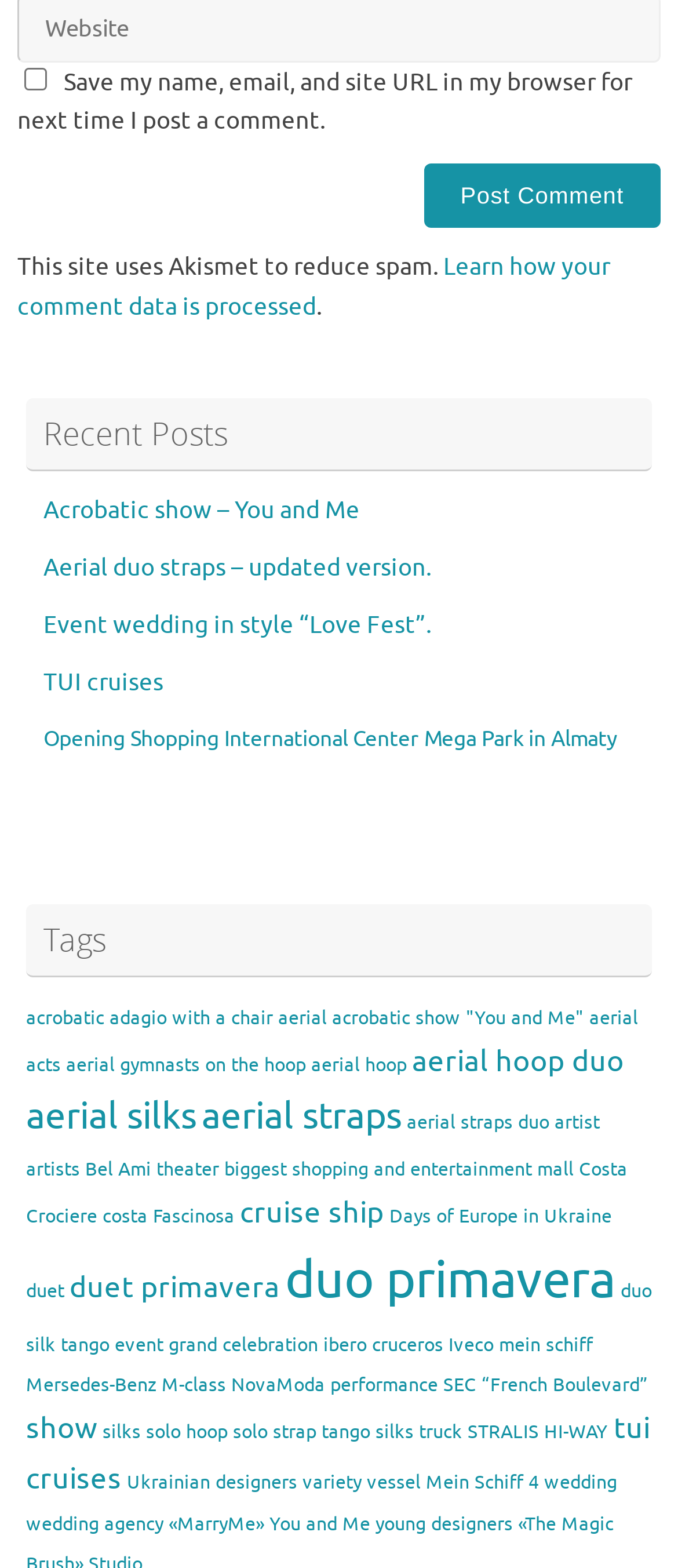Find the bounding box coordinates of the area to click in order to follow the instruction: "Read about 'Opening Shopping International Center Mega Park in Almaty'".

[0.064, 0.46, 0.962, 0.483]